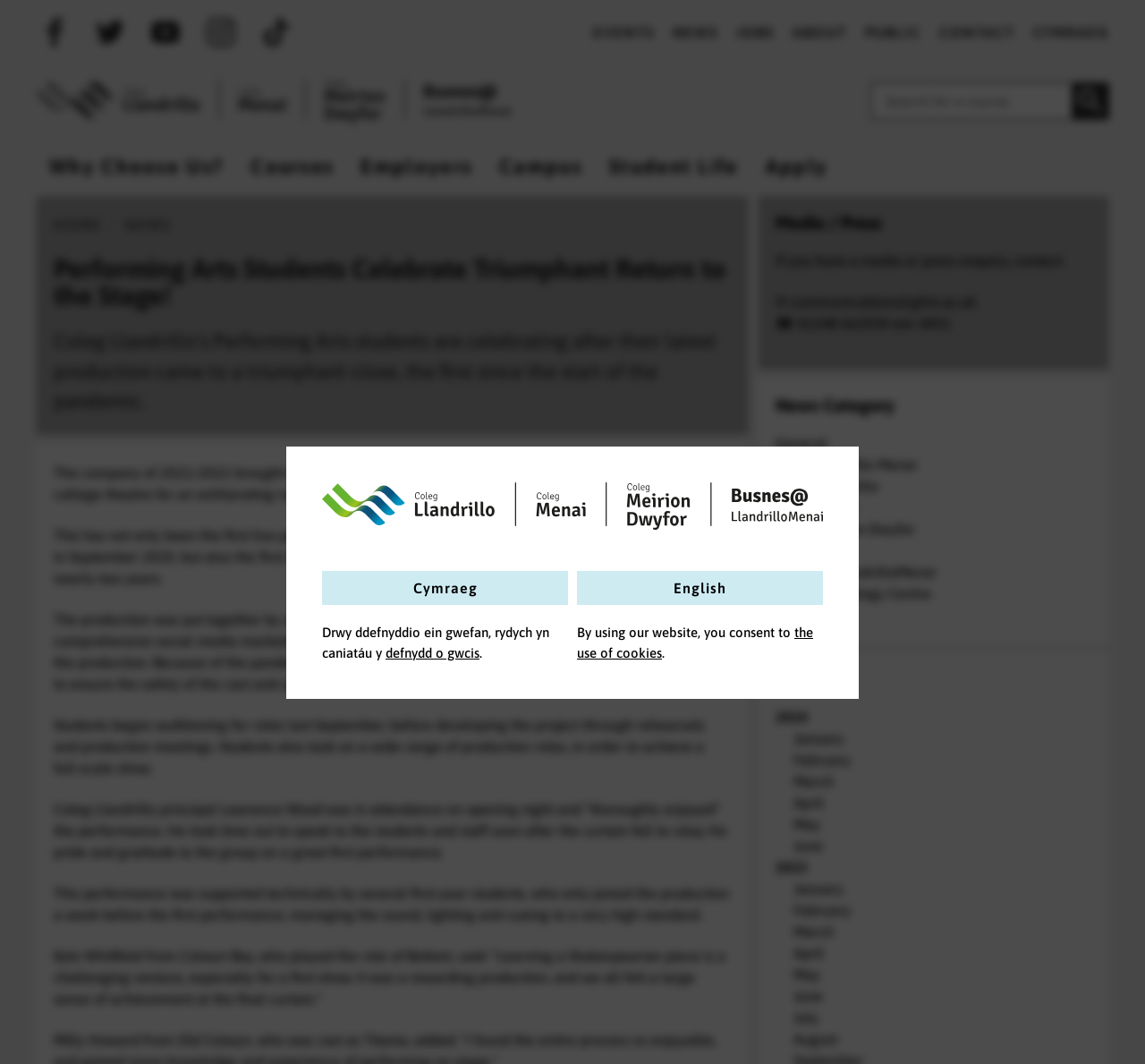Identify the bounding box for the UI element specified in this description: "Period Dignity". The coordinates must be four float numbers between 0 and 1, formatted as [left, top, right, bottom].

[0.281, 0.614, 0.484, 0.648]